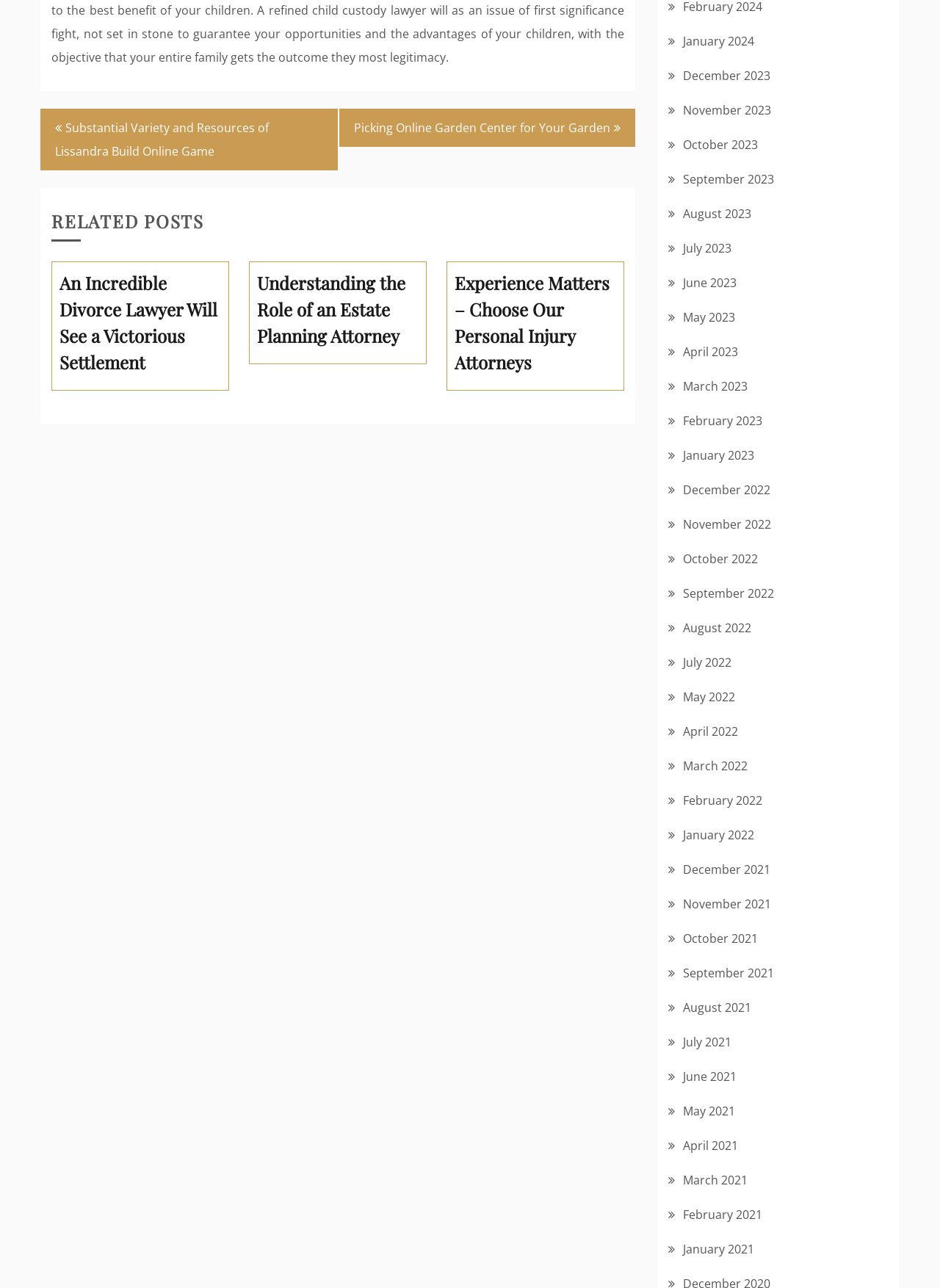What is the earliest month listed in the archive?
Based on the visual, give a brief answer using one word or a short phrase.

January 2021